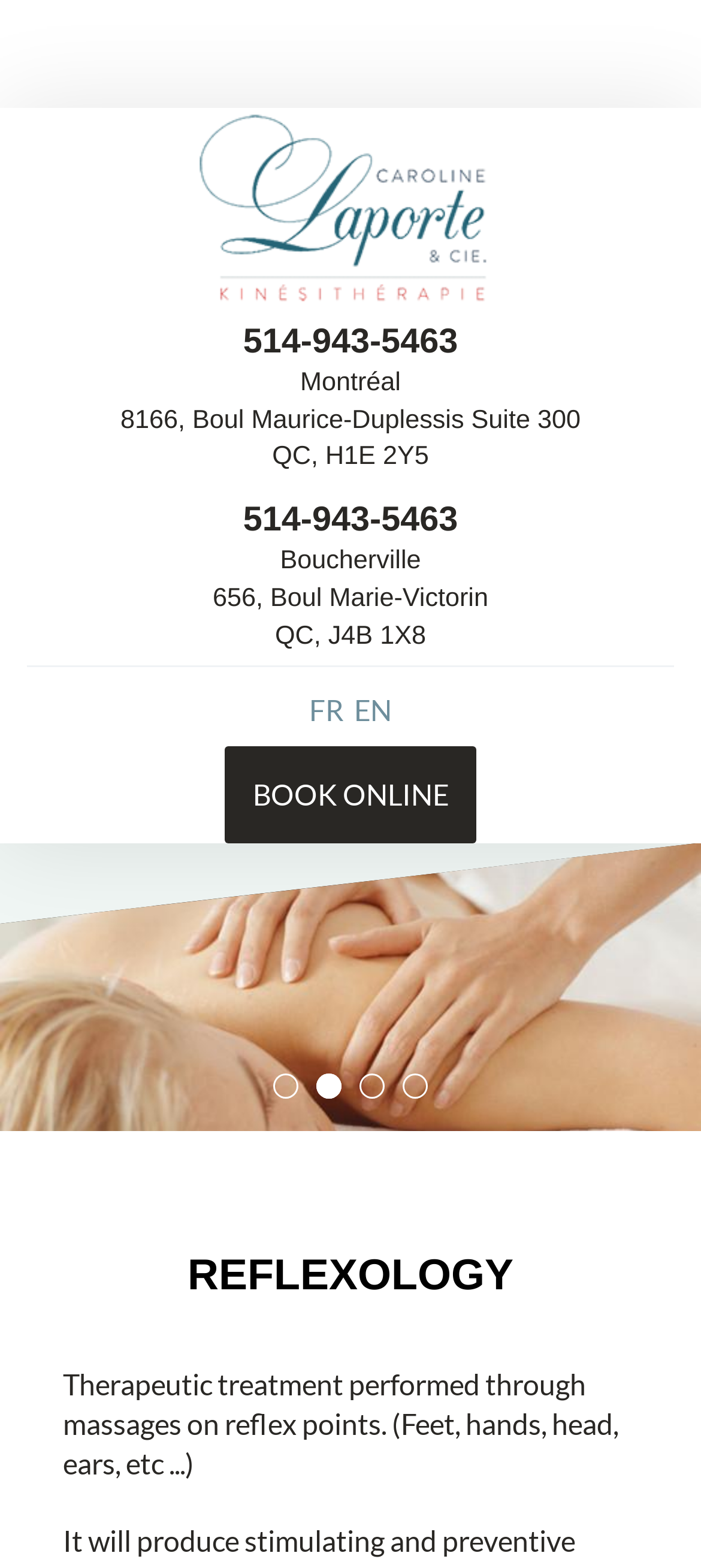Find the bounding box coordinates for the HTML element specified by: "Google".

[0.239, 0.61, 0.371, 0.629]